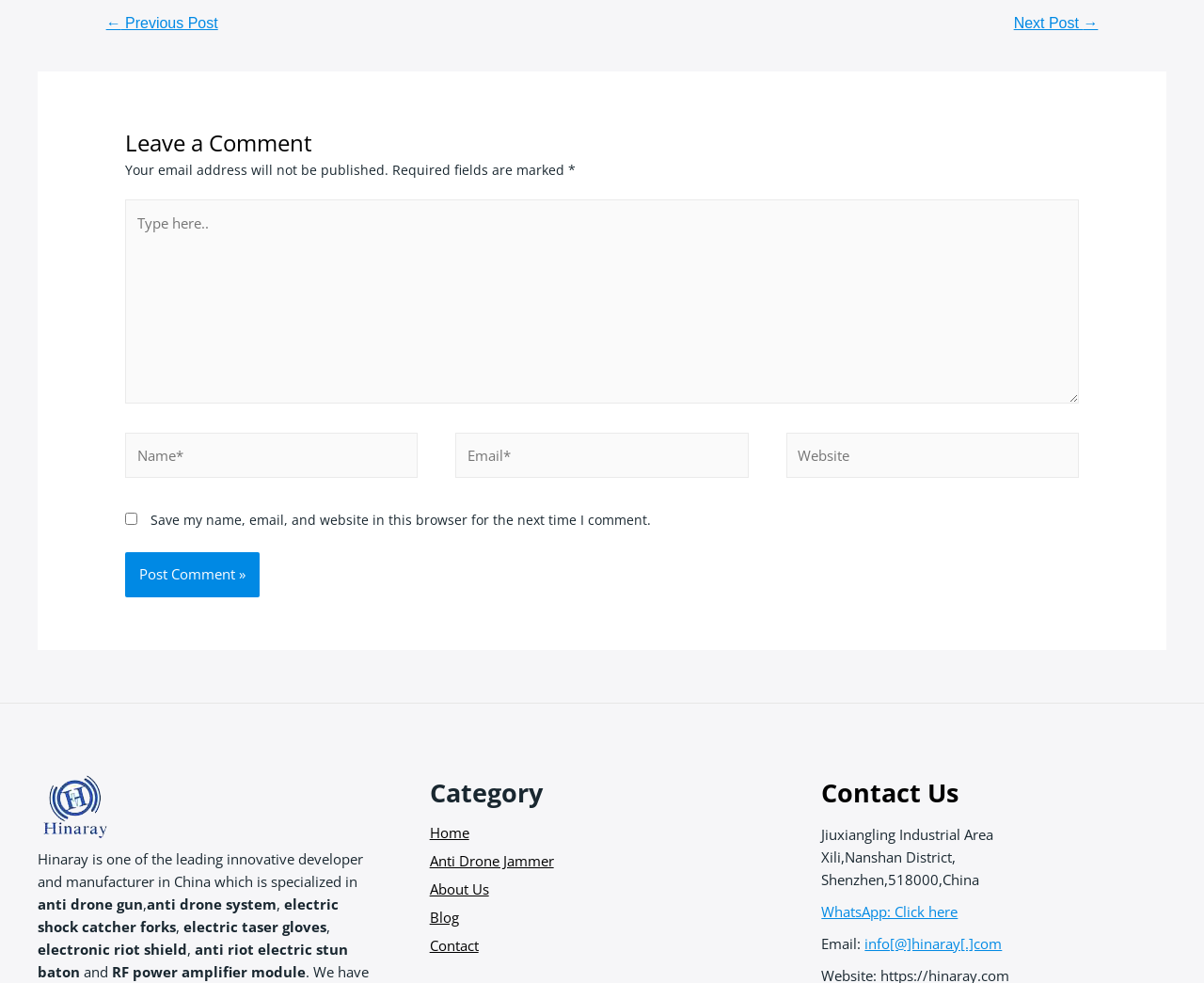What is the address of the company?
Based on the image, please offer an in-depth response to the question.

The company address is mentioned in the 'Contact Us' section of the footer and includes the street address, district, city, postal code, and country.